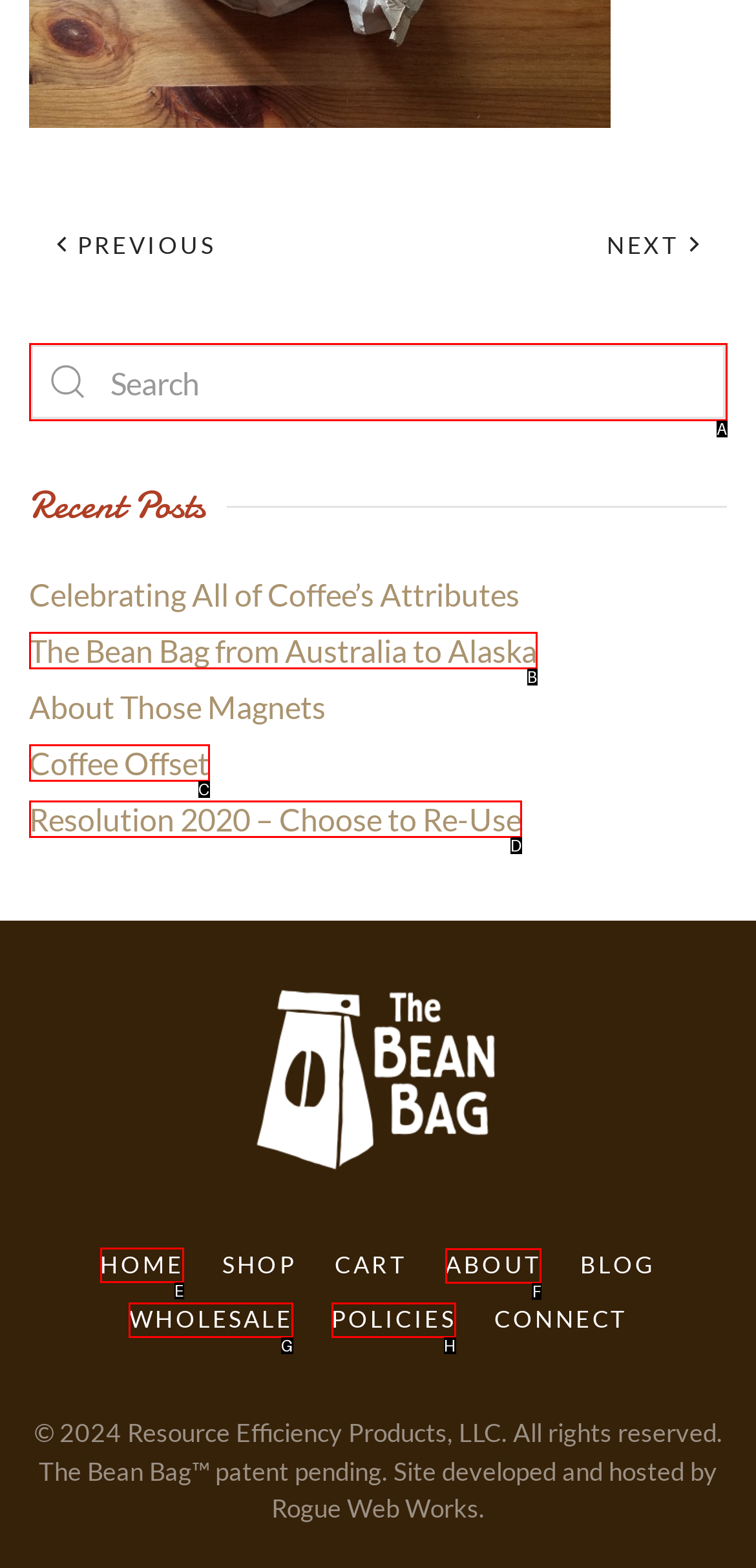What is the letter of the UI element you should click to go to home page? Provide the letter directly.

E